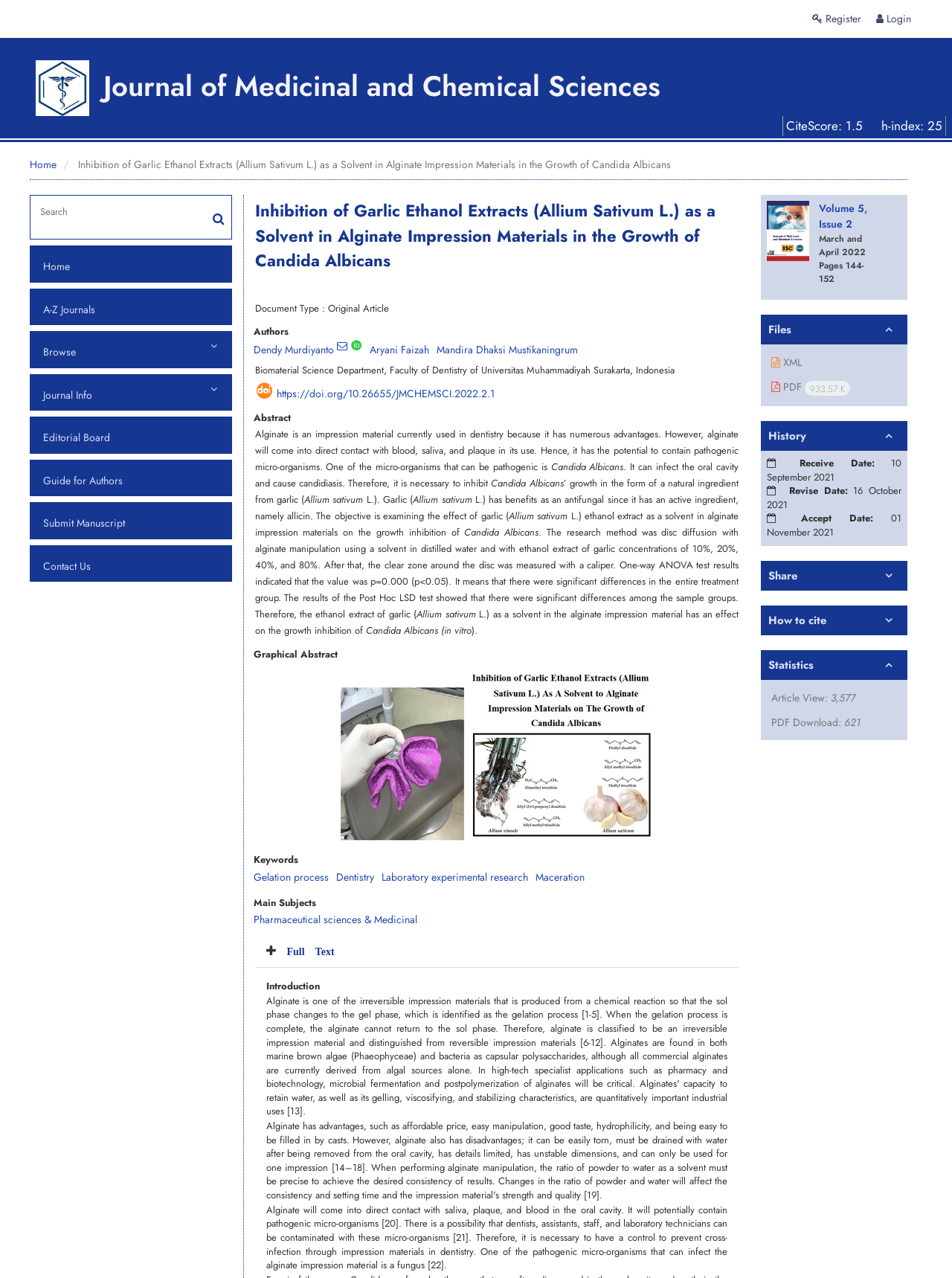Find and indicate the bounding box coordinates of the region you should select to follow the given instruction: "download PDF".

[0.806, 0.294, 0.935, 0.313]